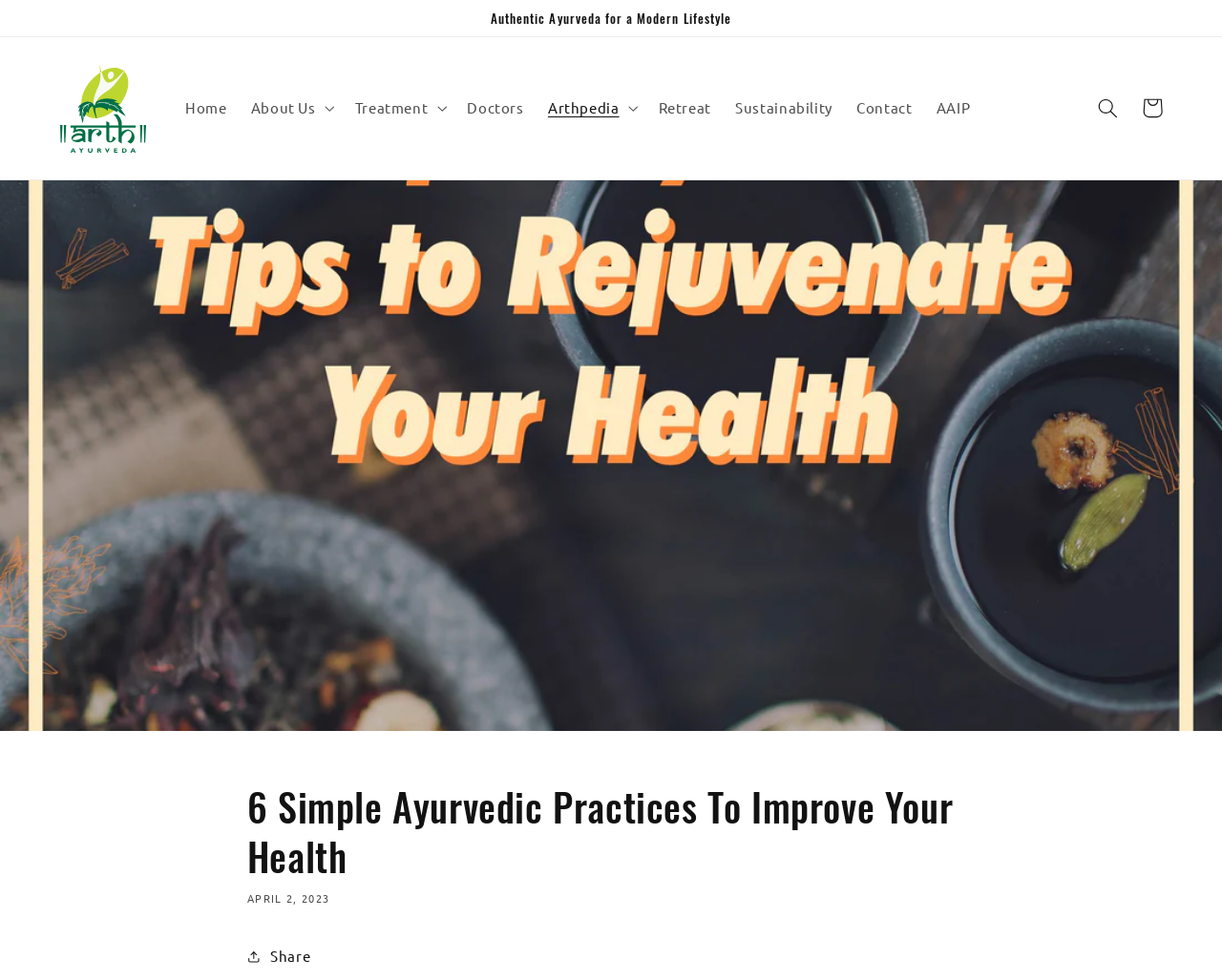Answer succinctly with a single word or phrase:
What is the purpose of the button at the top-right corner of the webpage?

Search